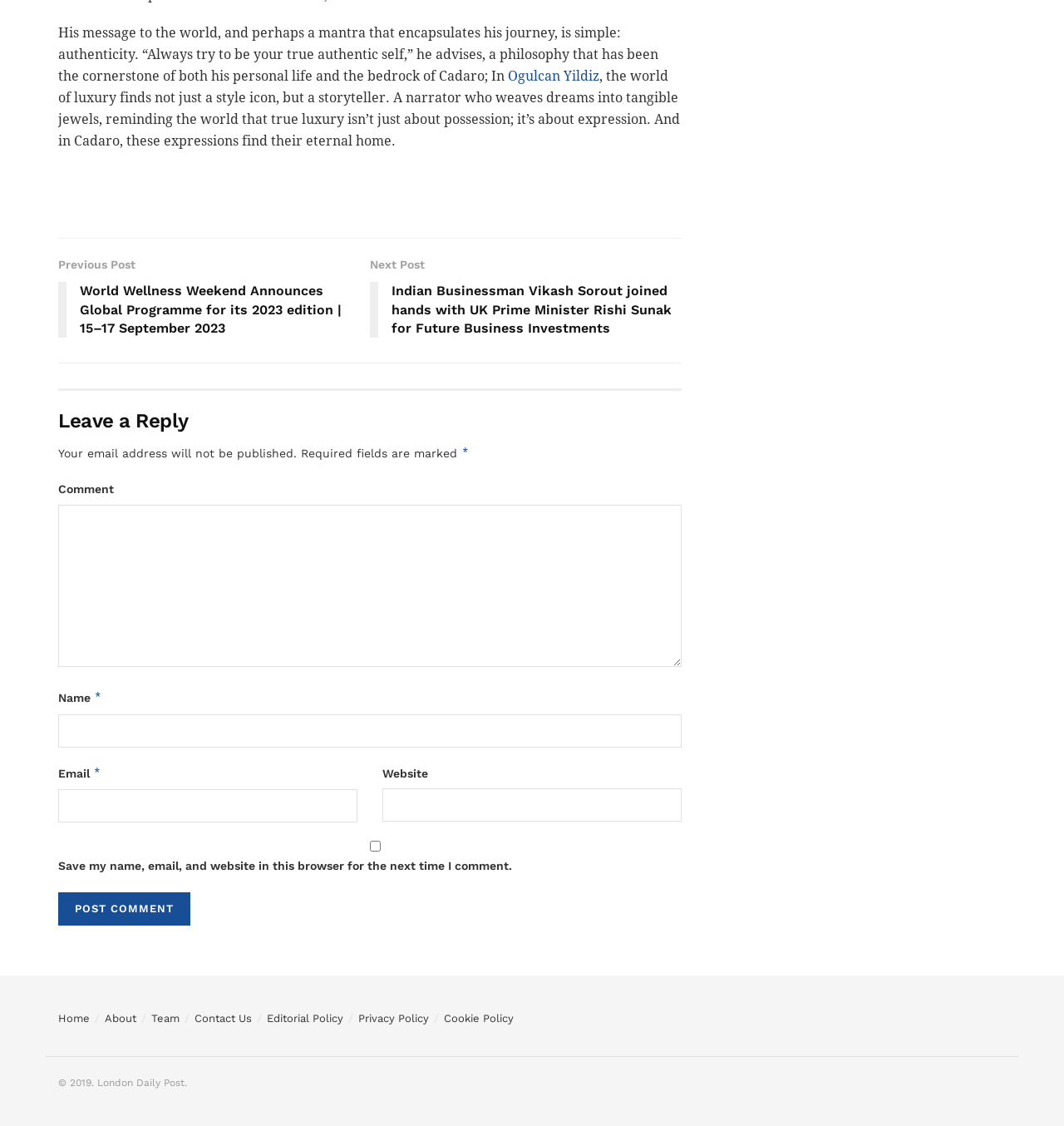Answer the question in one word or a short phrase:
What is required to post a comment?

Name, Email, Comment